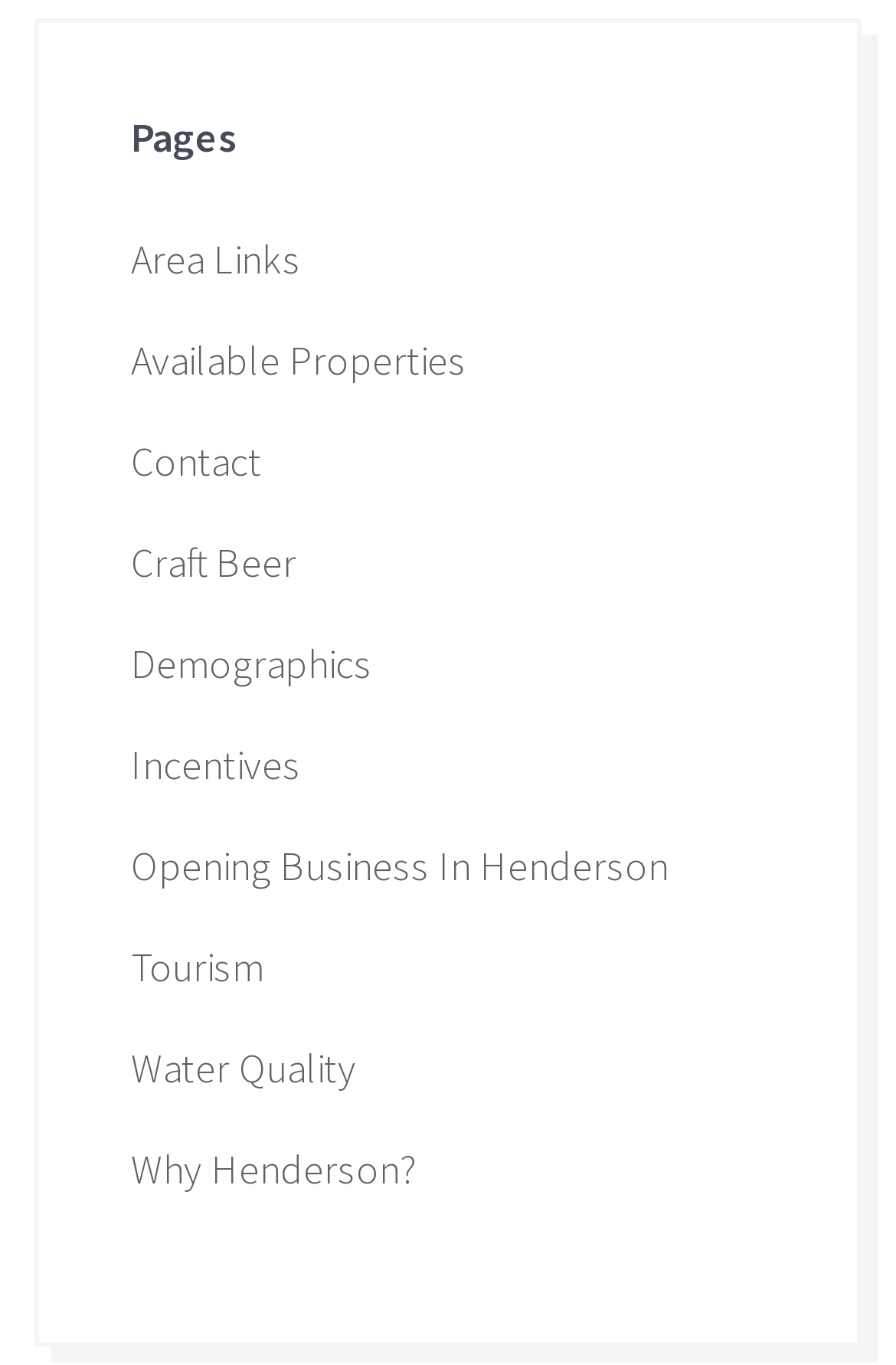What is the second link on the webpage?
Answer the question with a single word or phrase by looking at the picture.

Available Properties